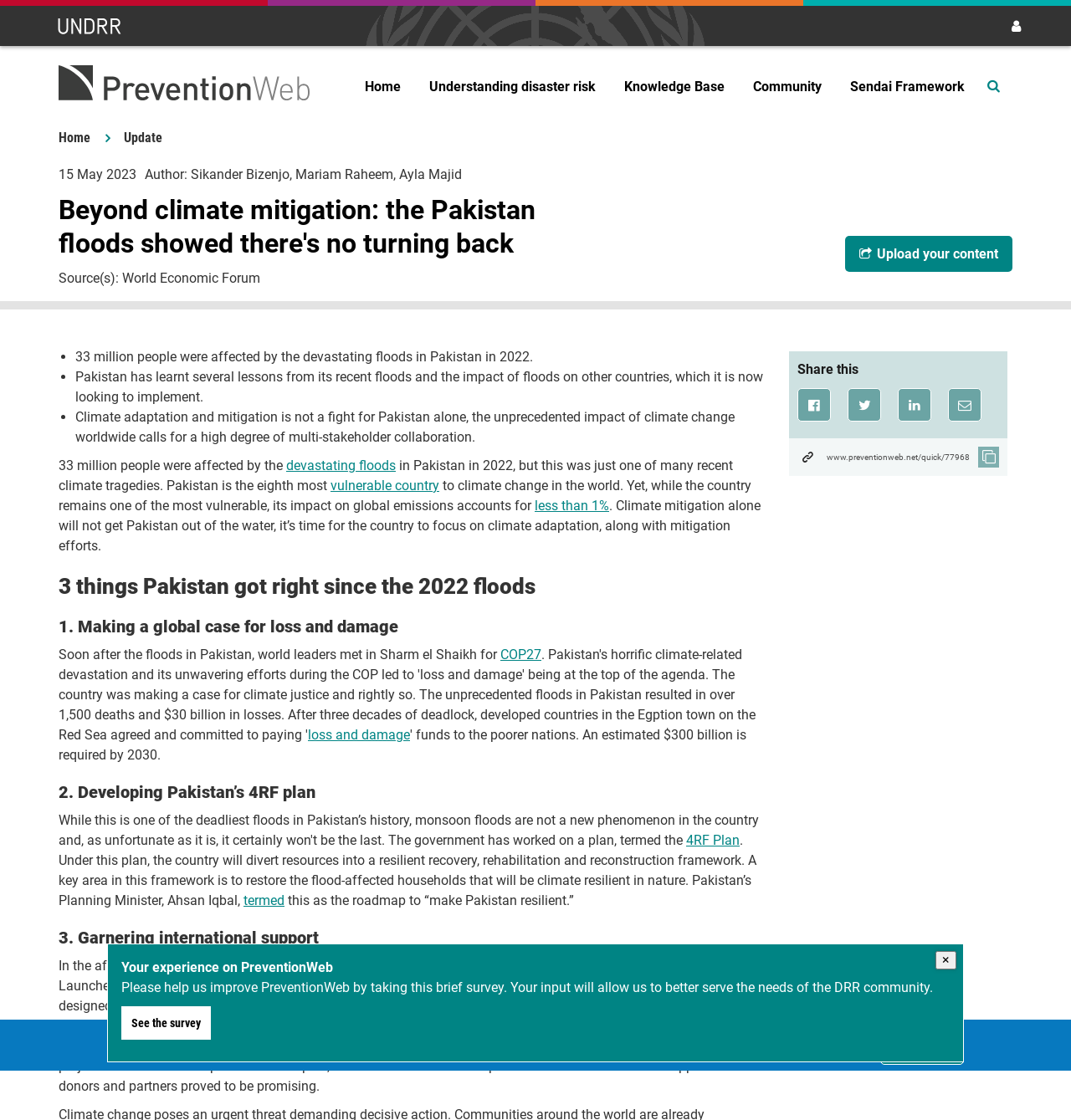What is the name of the plan mentioned in the article?
Please provide a comprehensive answer based on the information in the image.

I found the name of the plan by reading the article section, specifically the part that says 'Developing Pakistan’s 4RF plan'.